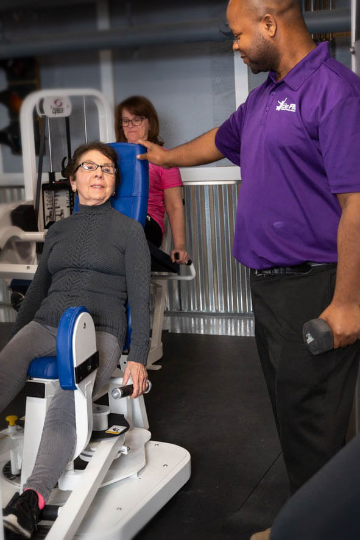Provide a brief response to the question using a single word or phrase: 
What is the woman's attire?

Dark top and gray pants